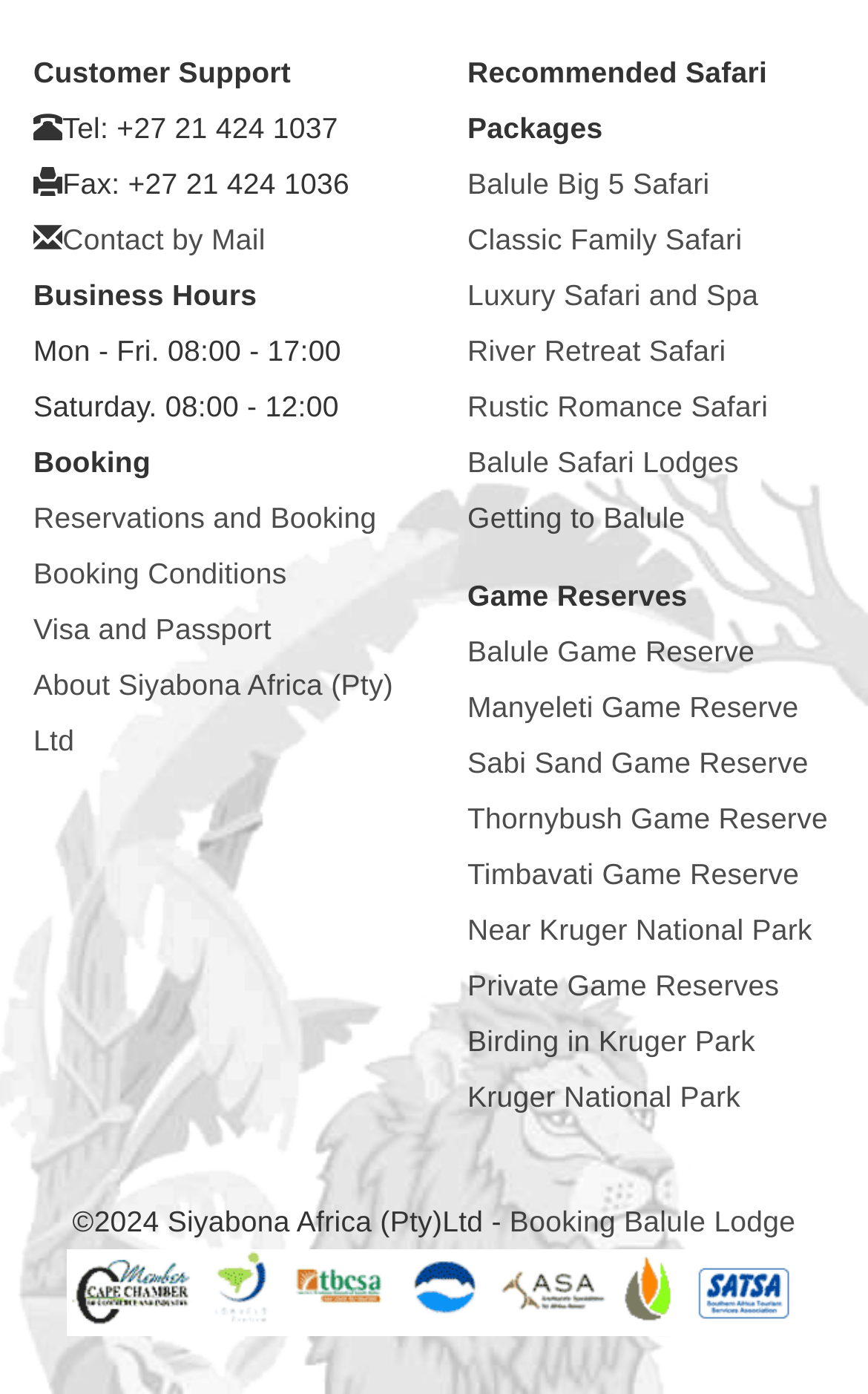Show the bounding box coordinates for the HTML element as described: "Booking Conditions".

[0.038, 0.4, 0.33, 0.424]